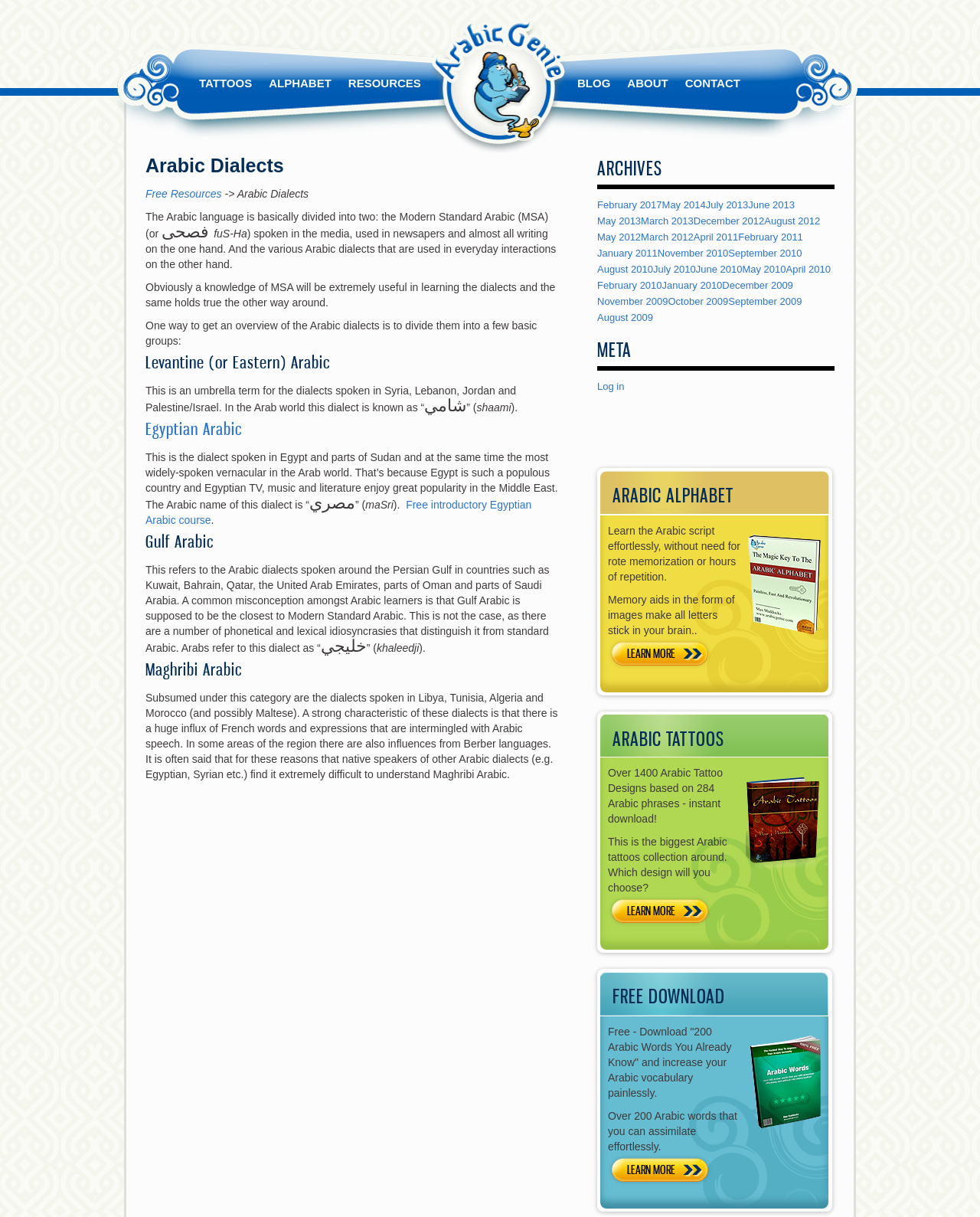Can you find the bounding box coordinates for the element to click on to achieve the instruction: "Click on the 'Next' link"?

None